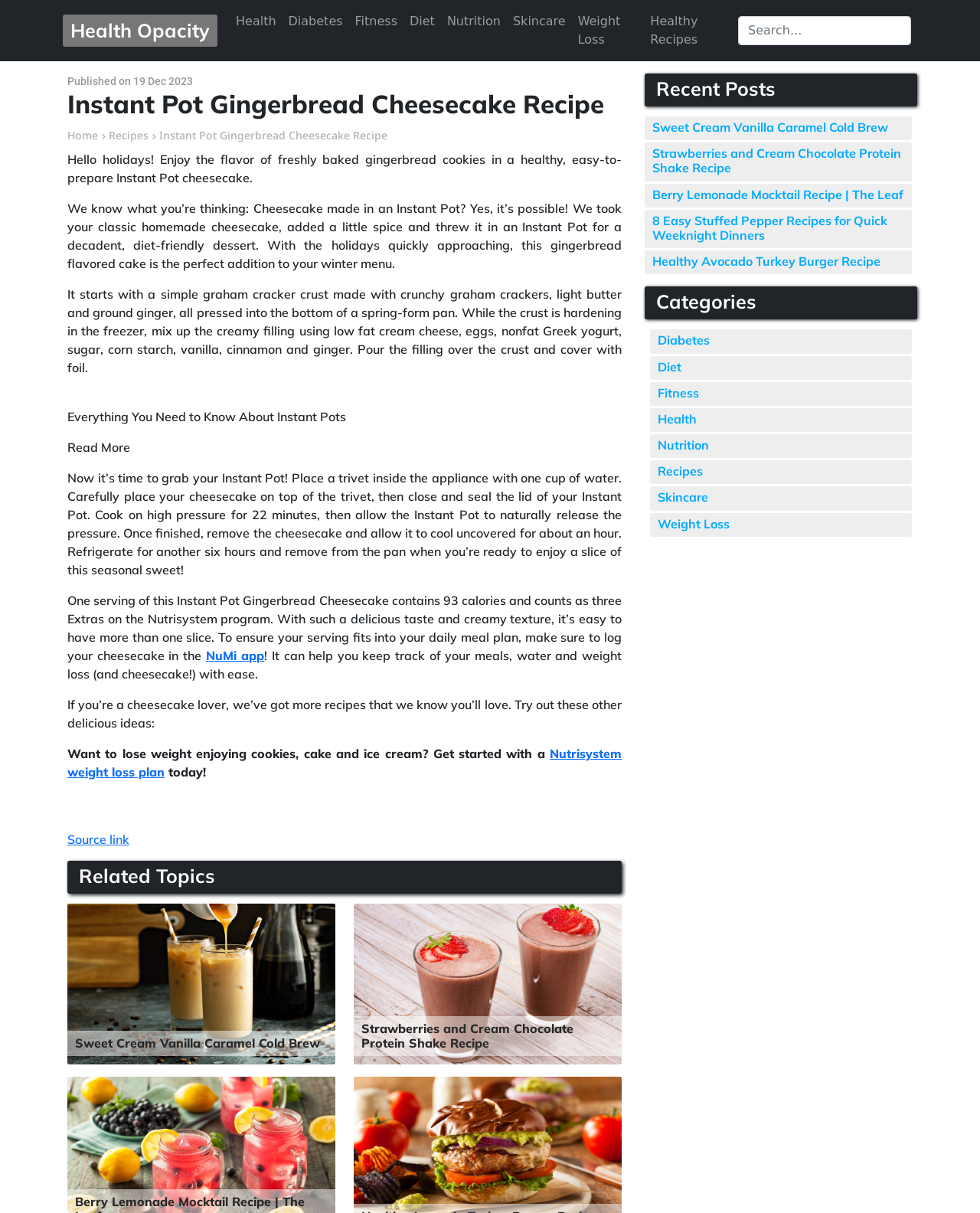Please give a concise answer to this question using a single word or phrase: 
What is the name of the recipe?

Instant Pot Gingerbread Cheesecake